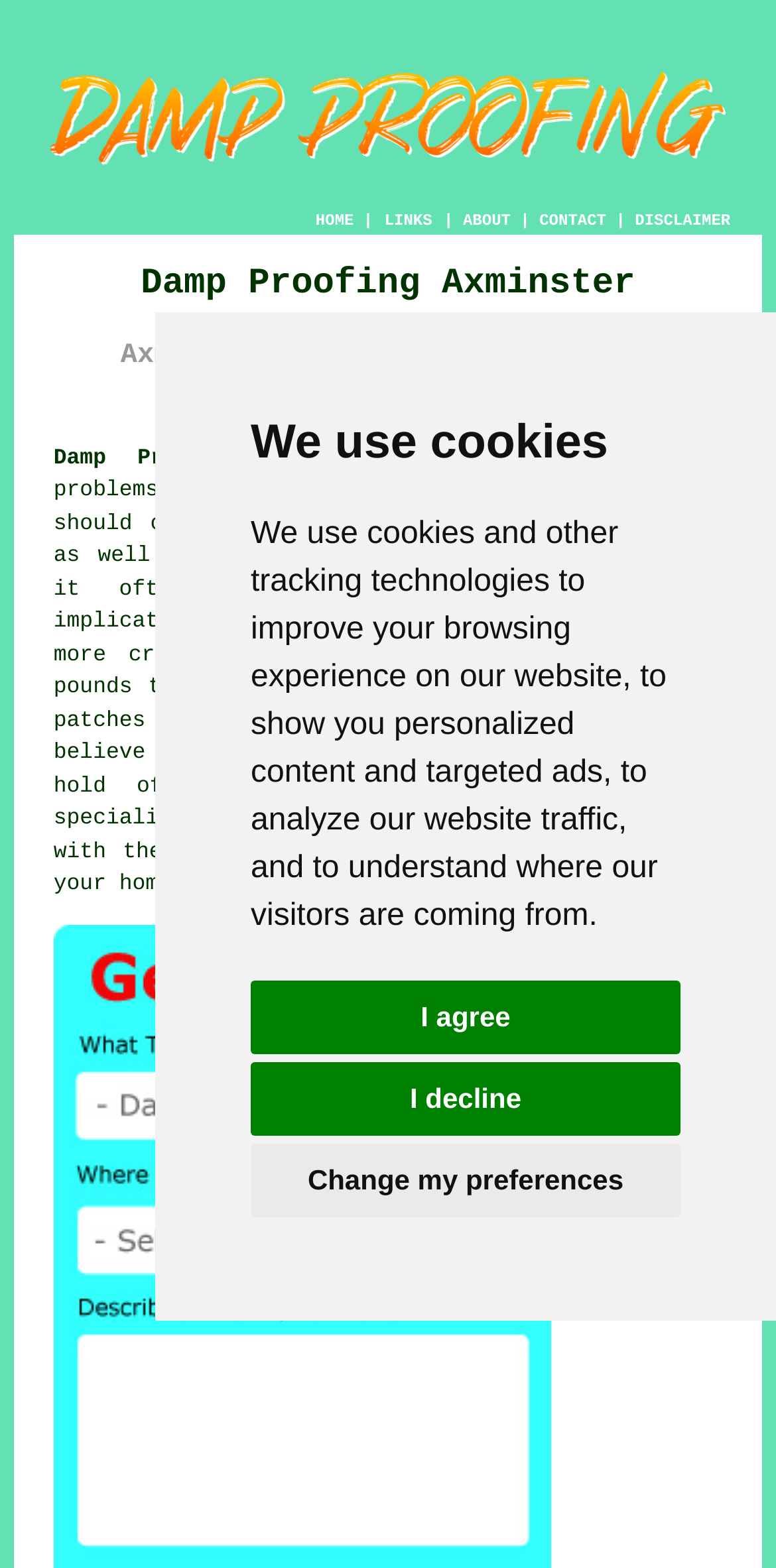Kindly provide the bounding box coordinates of the section you need to click on to fulfill the given instruction: "Enter your email".

None